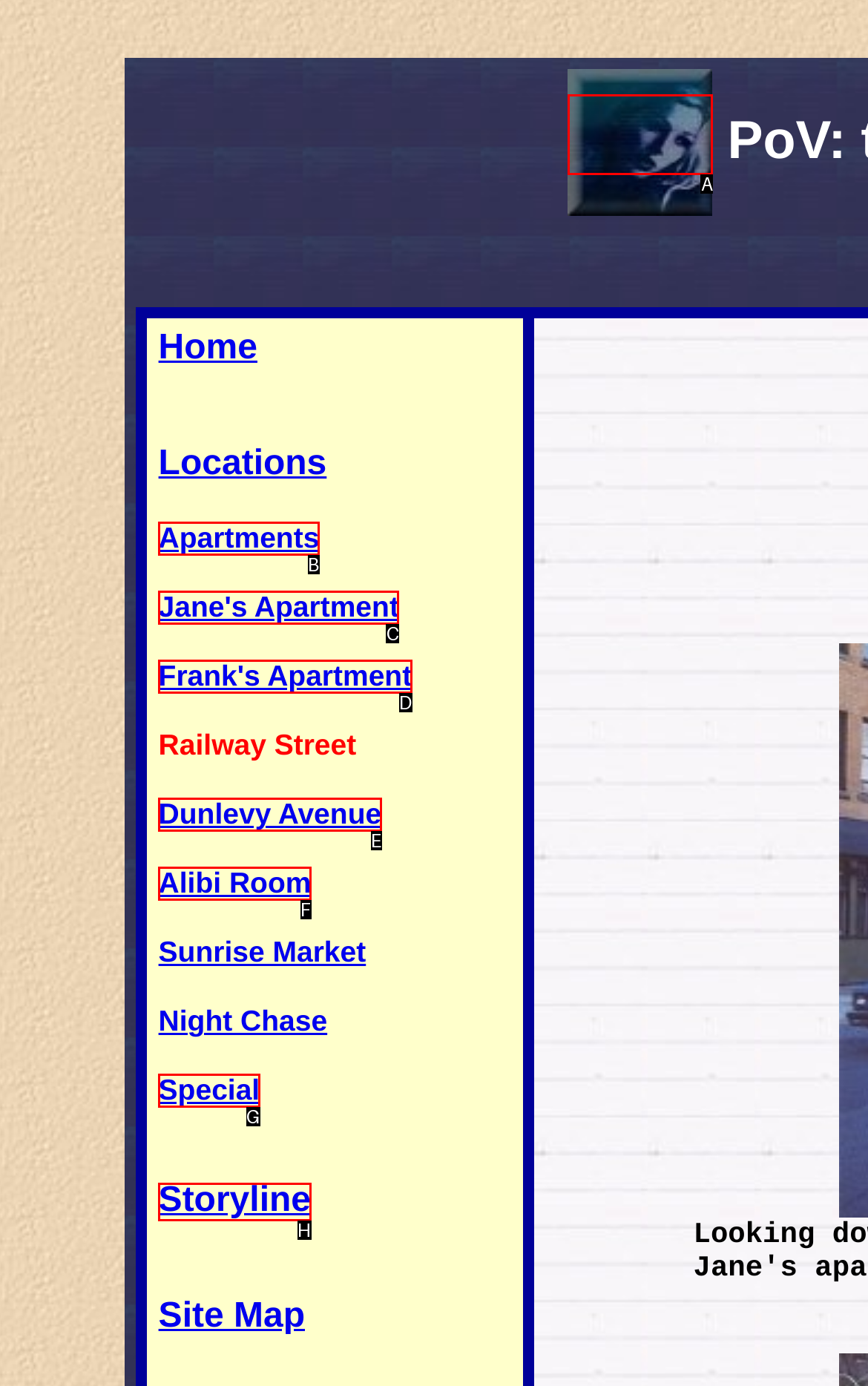Identify the letter corresponding to the UI element that matches this description: Apartments
Answer using only the letter from the provided options.

B